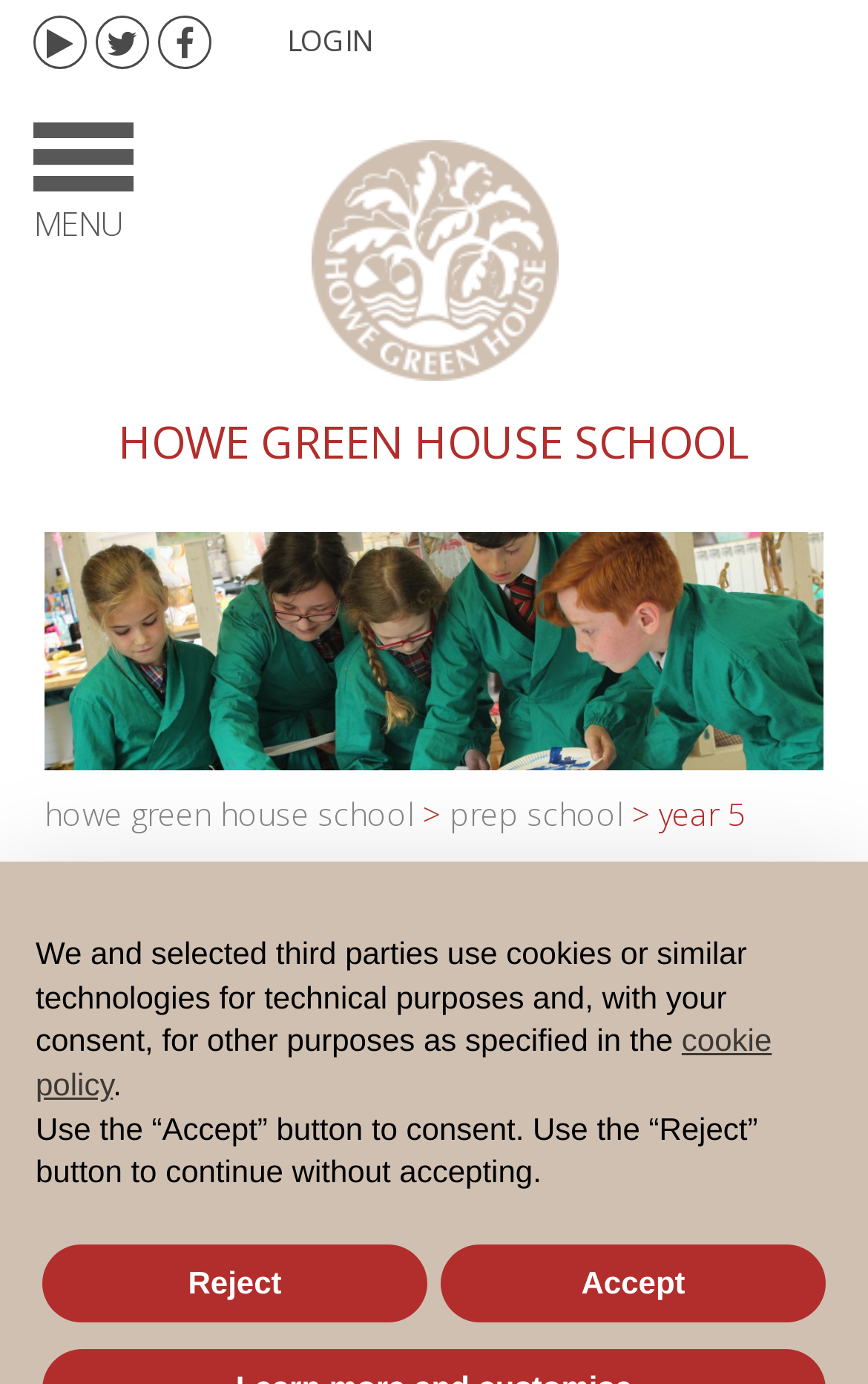Provide a brief response using a word or short phrase to this question:
What is the current year level?

Year 5